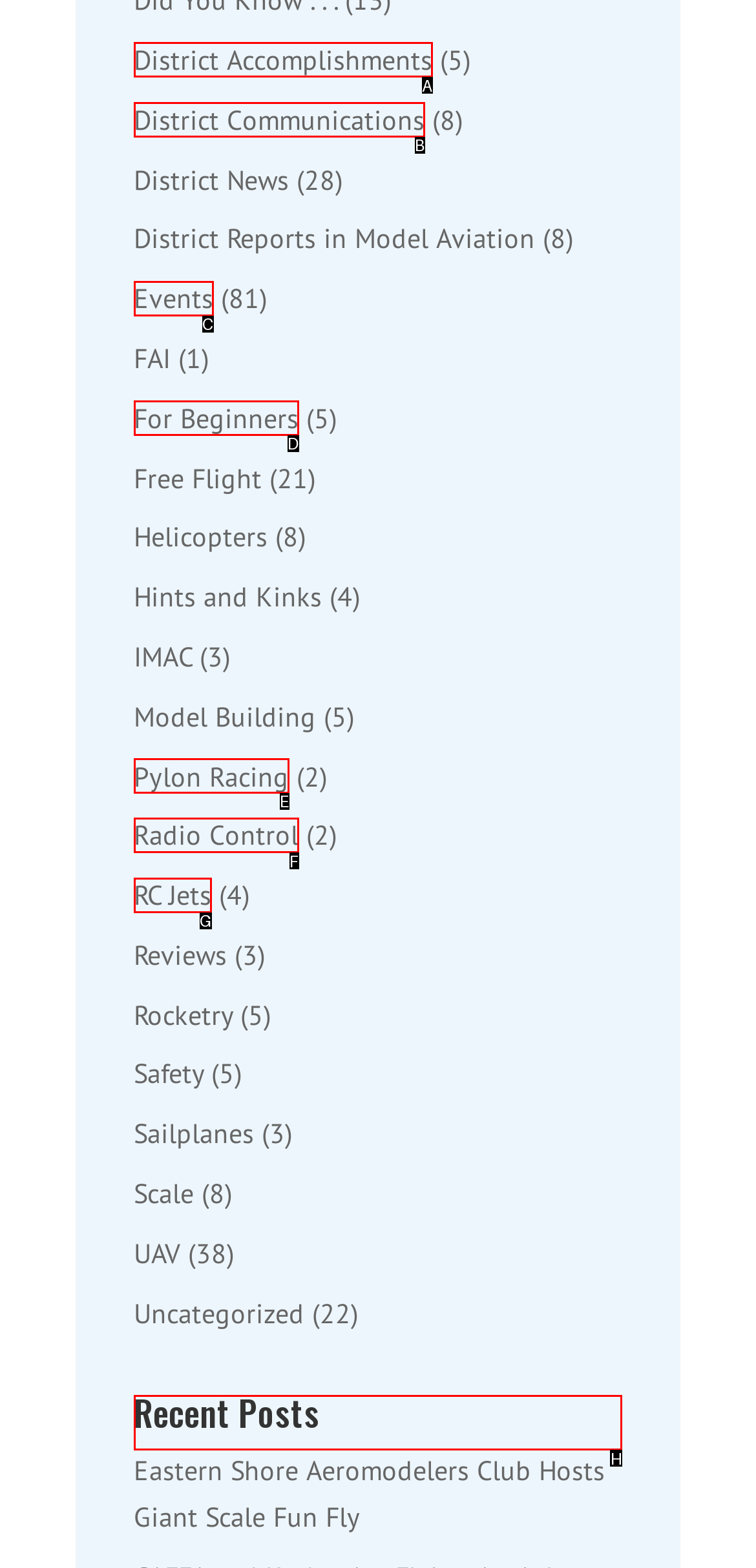Decide which UI element to click to accomplish the task: View Recent Posts
Respond with the corresponding option letter.

H